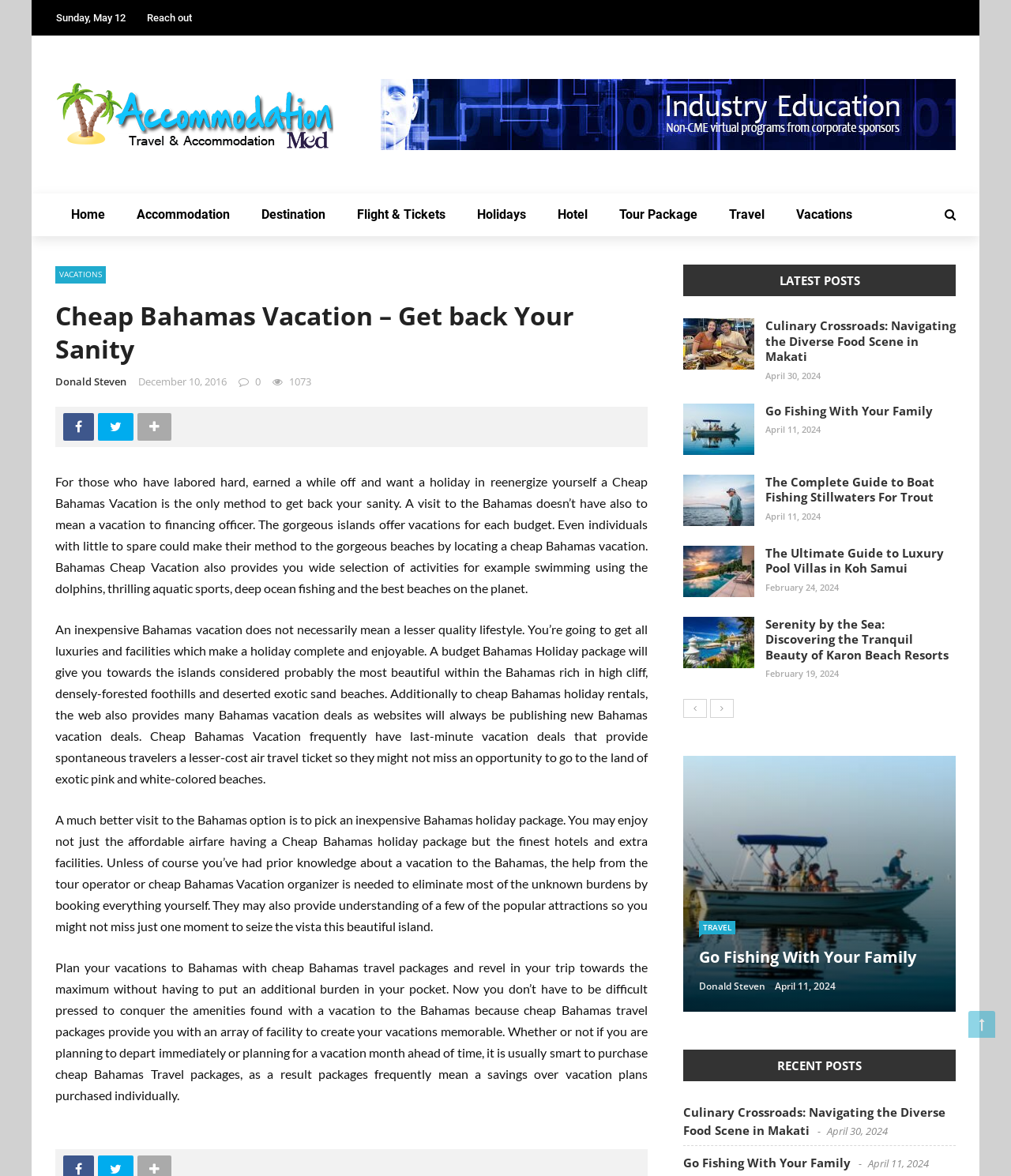Please extract and provide the main headline of the webpage.

Cheap Bahamas Vacation – Get back Your Sanity